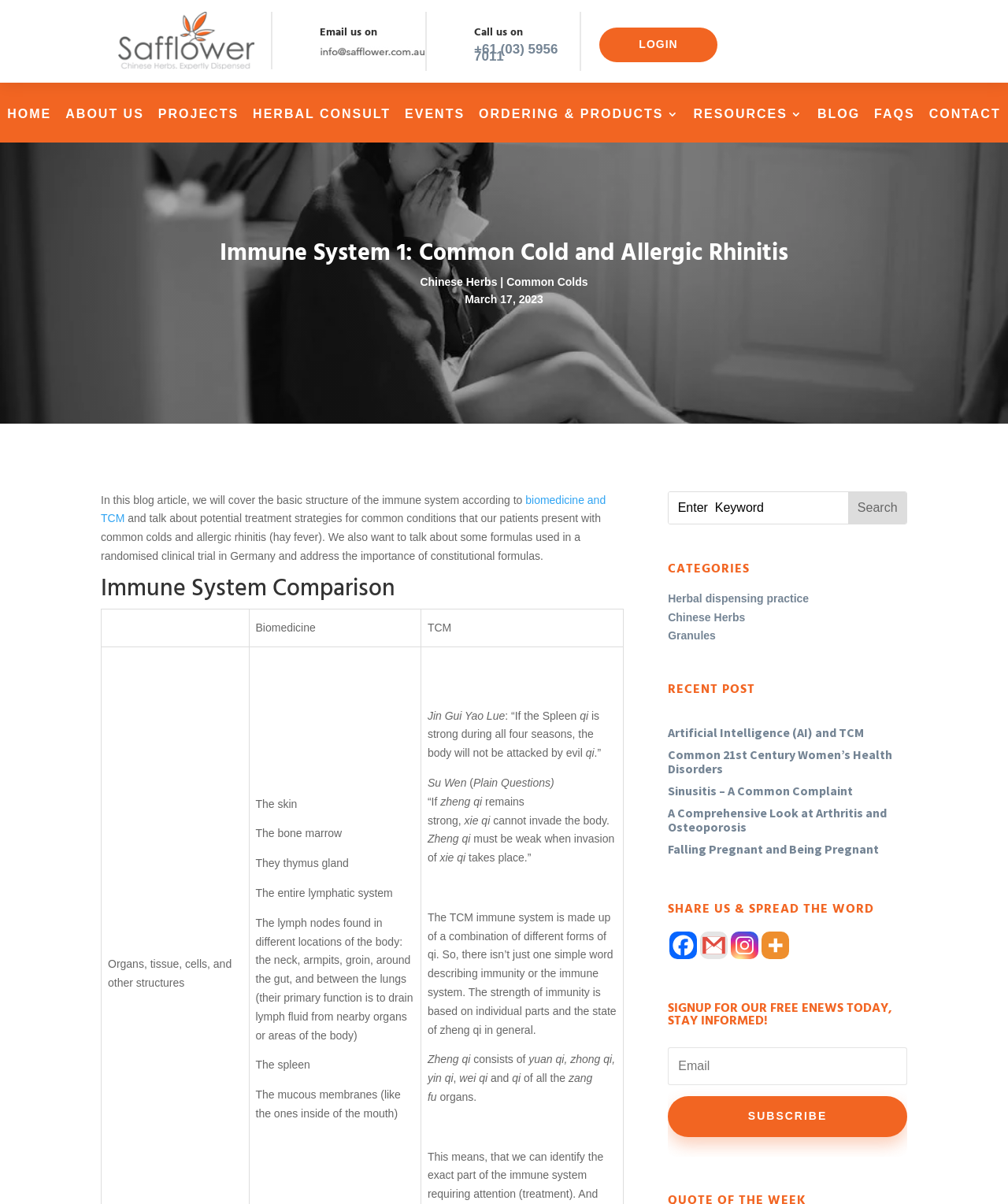Can you identify and provide the main heading of the webpage?

Immune System 1: Common Cold and Allergic Rhinitis